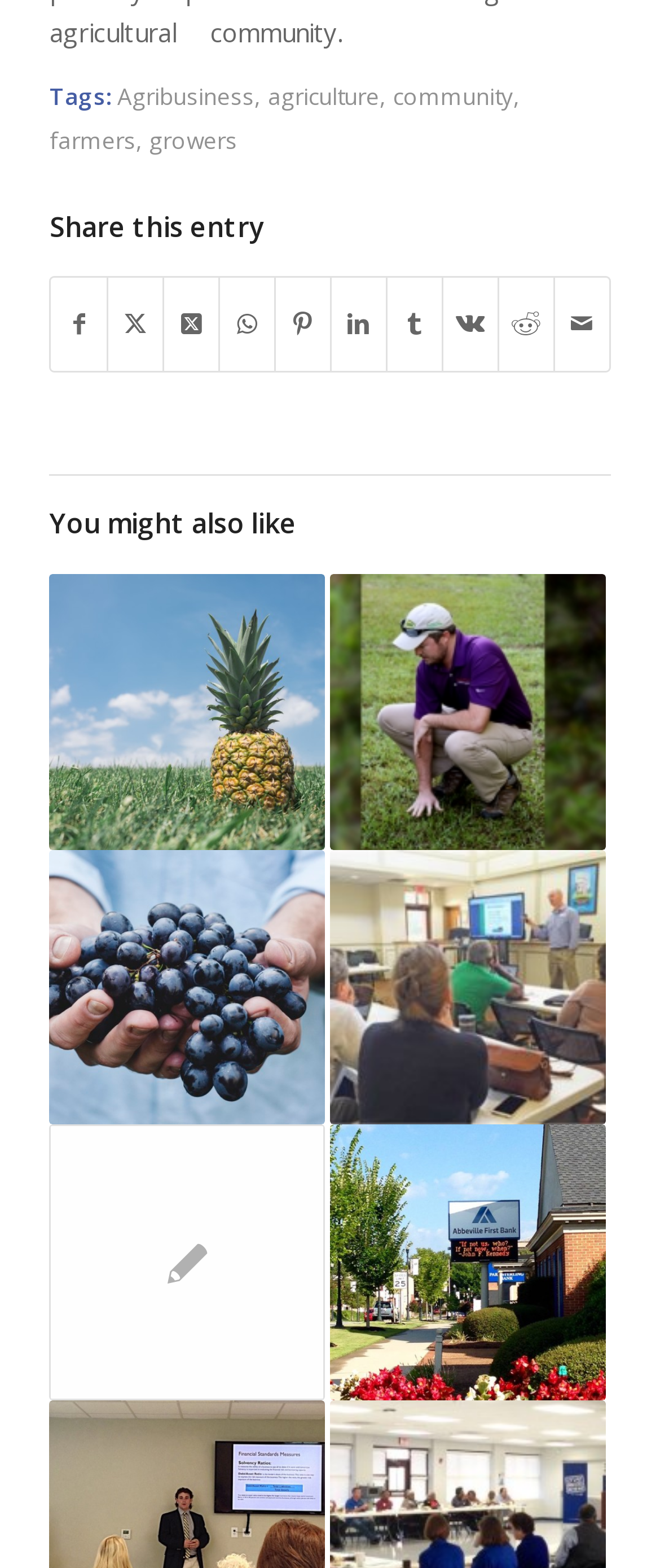Kindly determine the bounding box coordinates for the clickable area to achieve the given instruction: "Share on Facebook".

[0.078, 0.178, 0.162, 0.237]